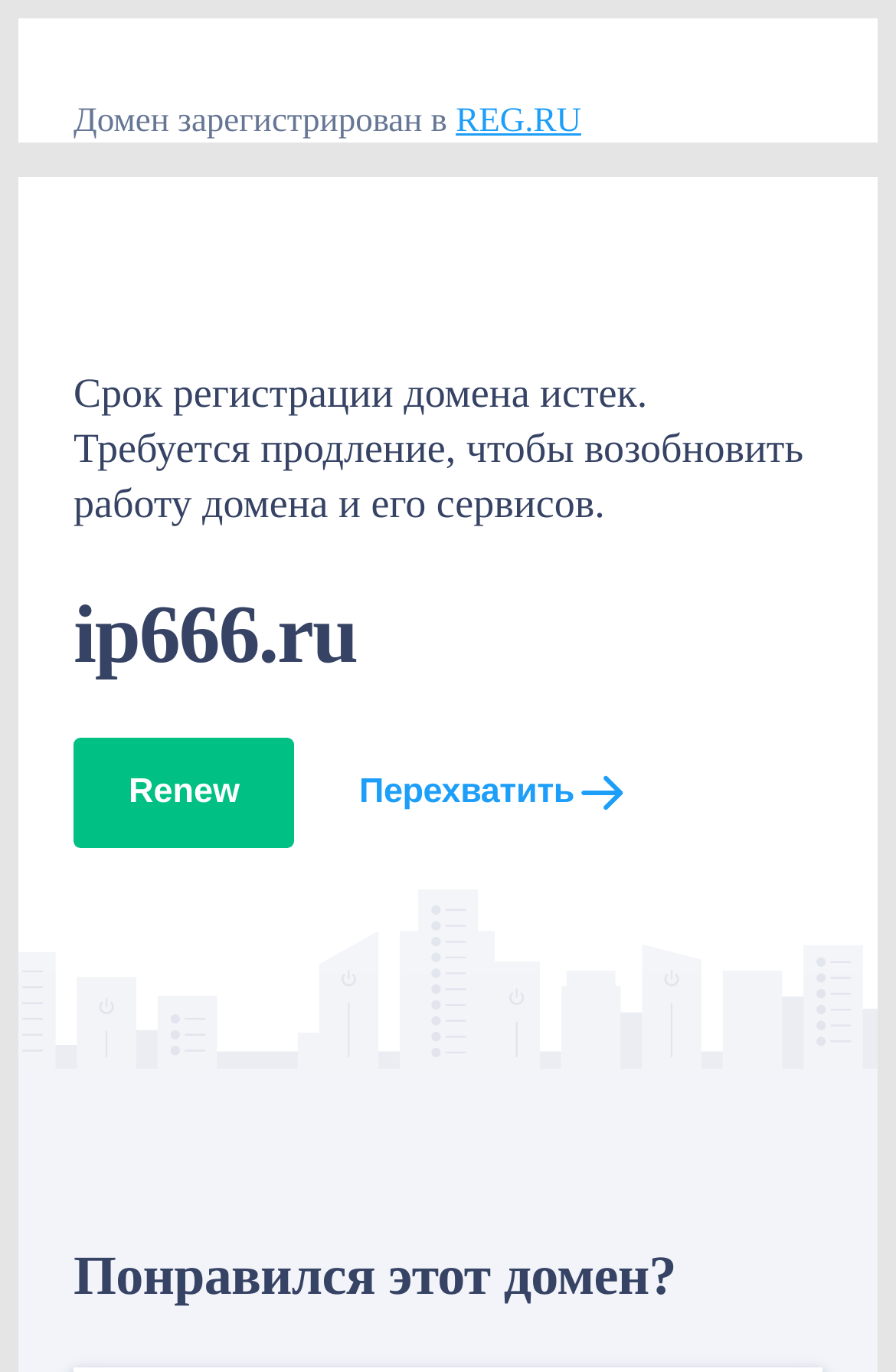Please respond to the question with a concise word or phrase:
Is the domain available for capture?

Yes